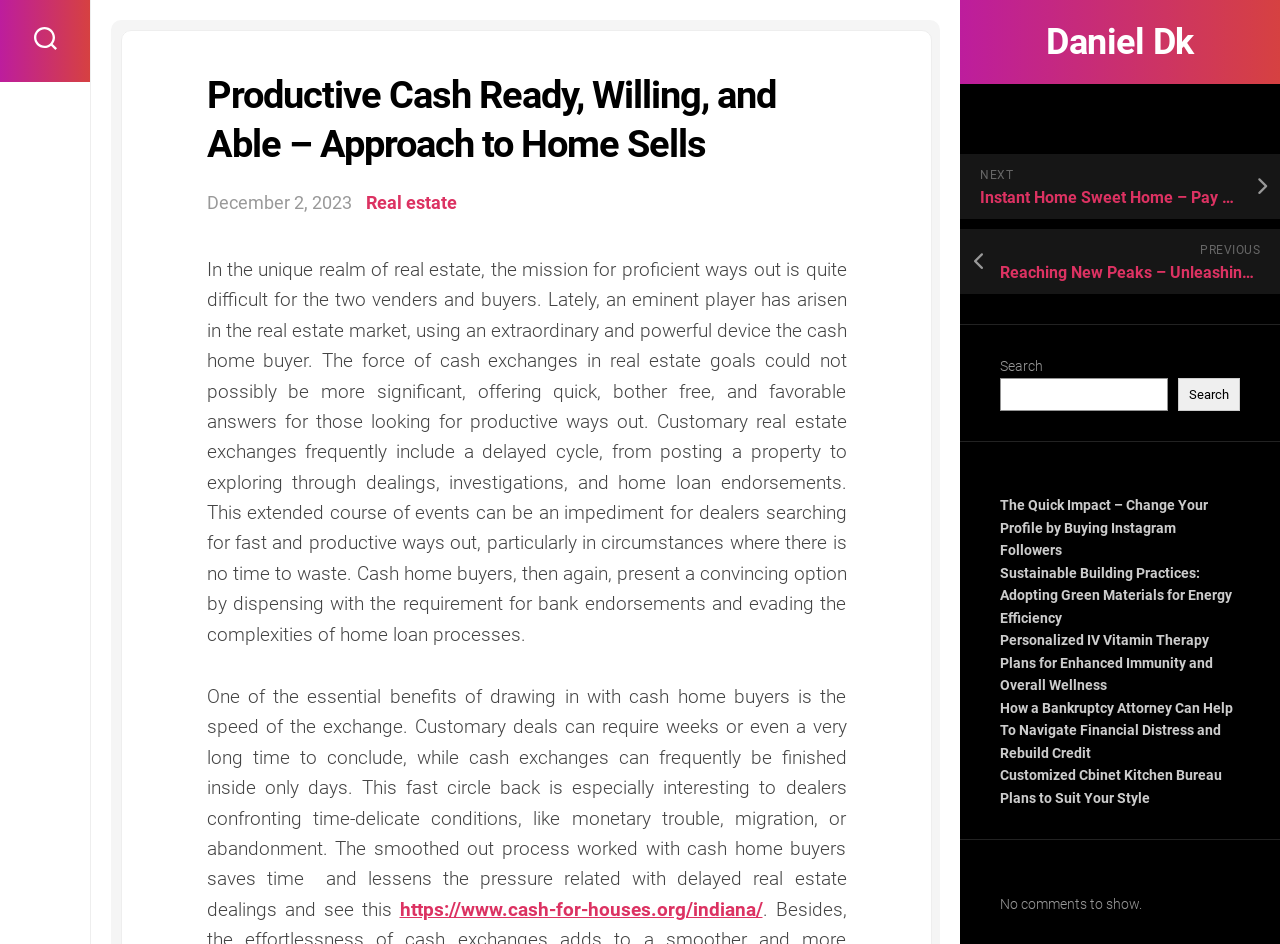Determine the bounding box coordinates of the element that should be clicked to execute the following command: "Read the article about cash home buyers".

[0.161, 0.273, 0.661, 0.684]